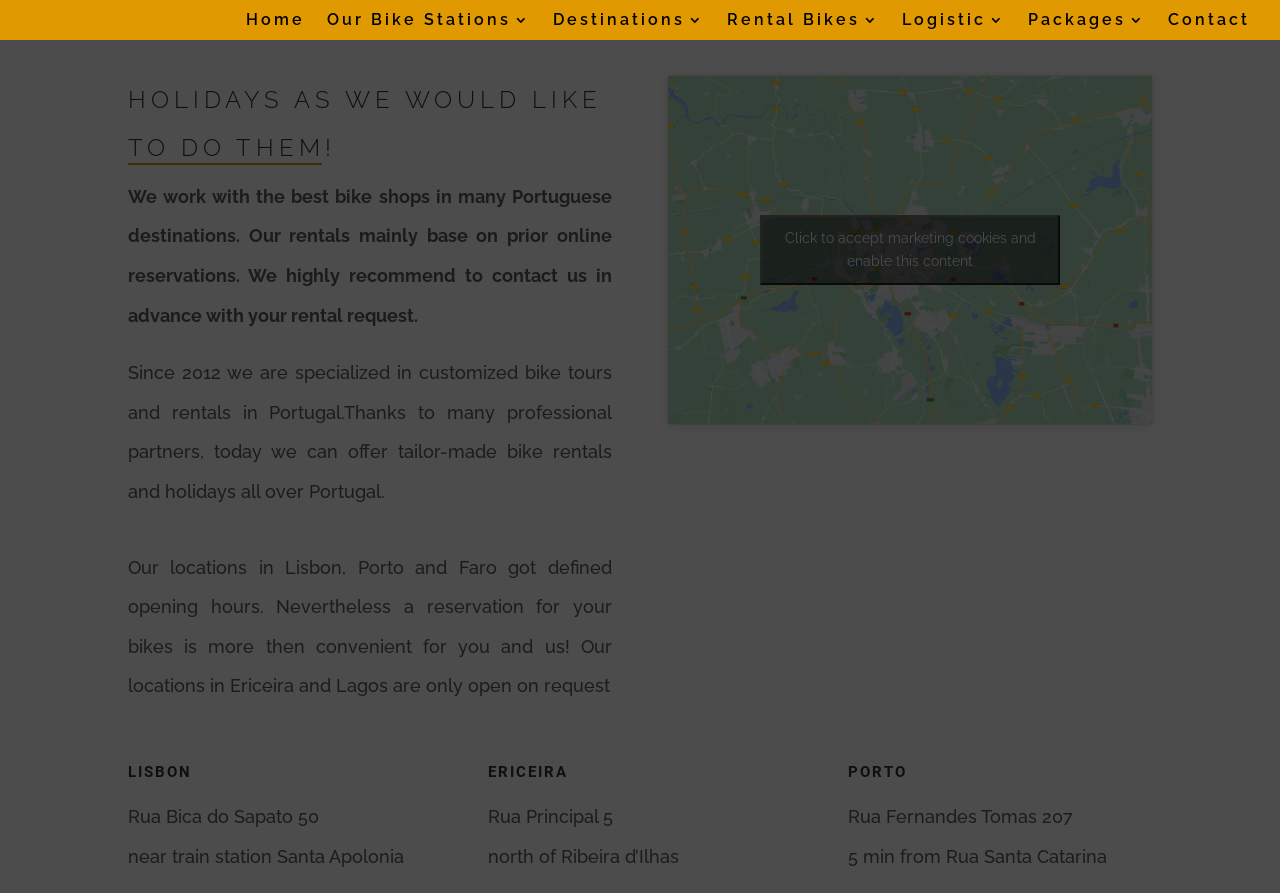Identify the bounding box coordinates for the region to click in order to carry out this instruction: "Contact us". Provide the coordinates using four float numbers between 0 and 1, formatted as [left, top, right, bottom].

[0.912, 0.013, 0.977, 0.045]